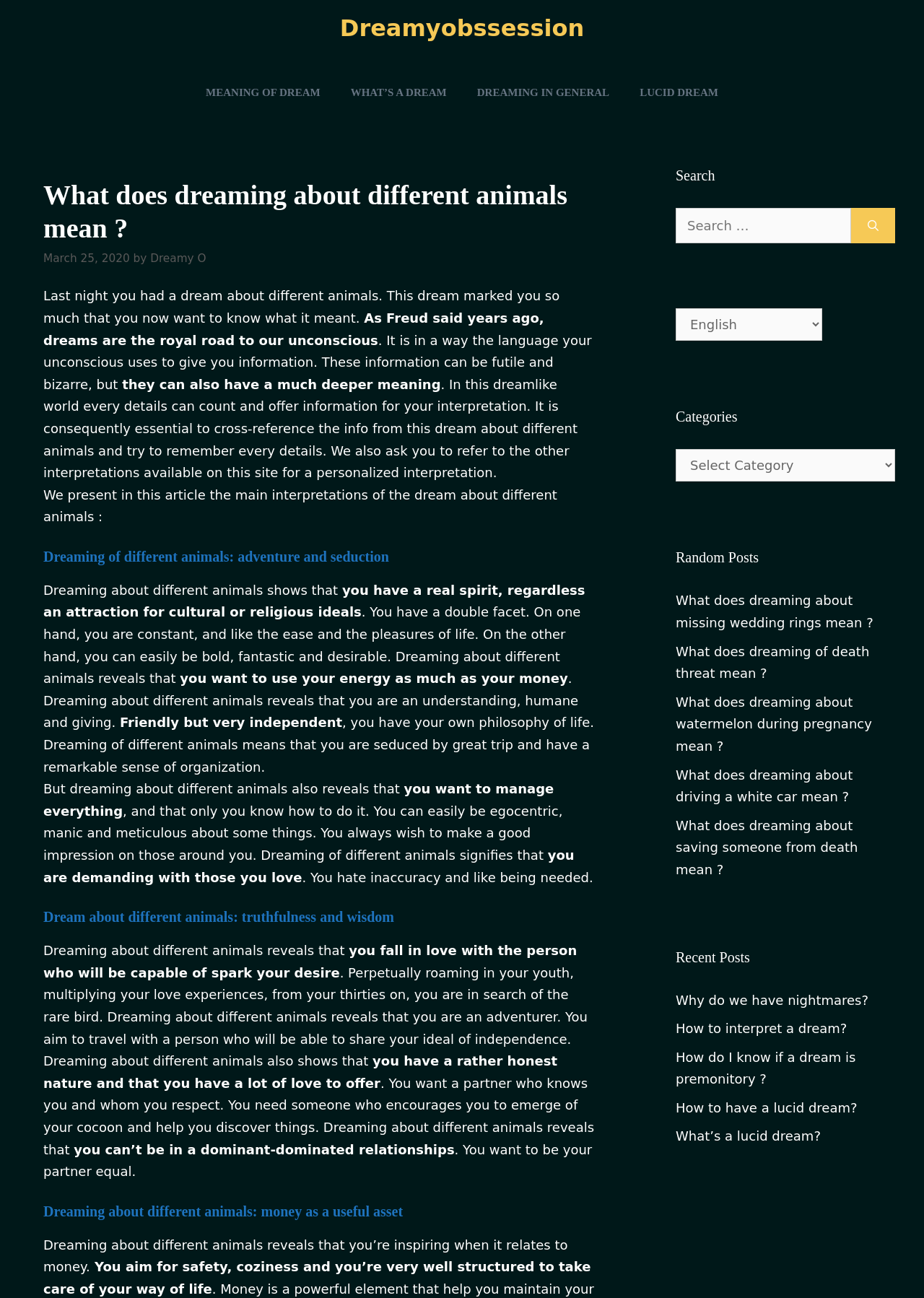Locate the UI element described by How to interpret a dream? and provide its bounding box coordinates. Use the format (top-left x, top-left y, bottom-right x, bottom-right y) with all values as floating point numbers between 0 and 1.

[0.731, 0.786, 0.917, 0.798]